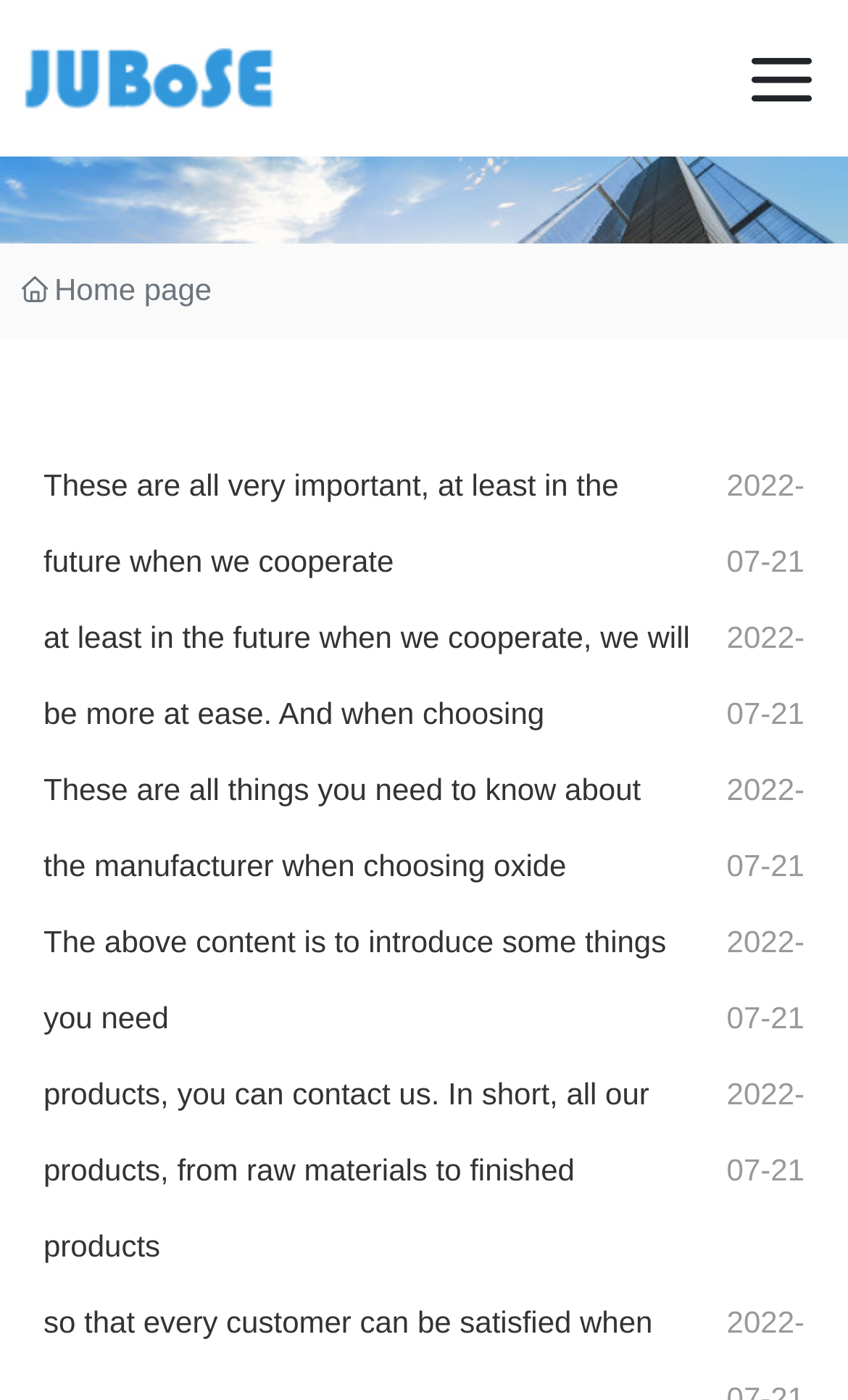Provide your answer in one word or a succinct phrase for the question: 
What is the tone of the webpage?

Professional